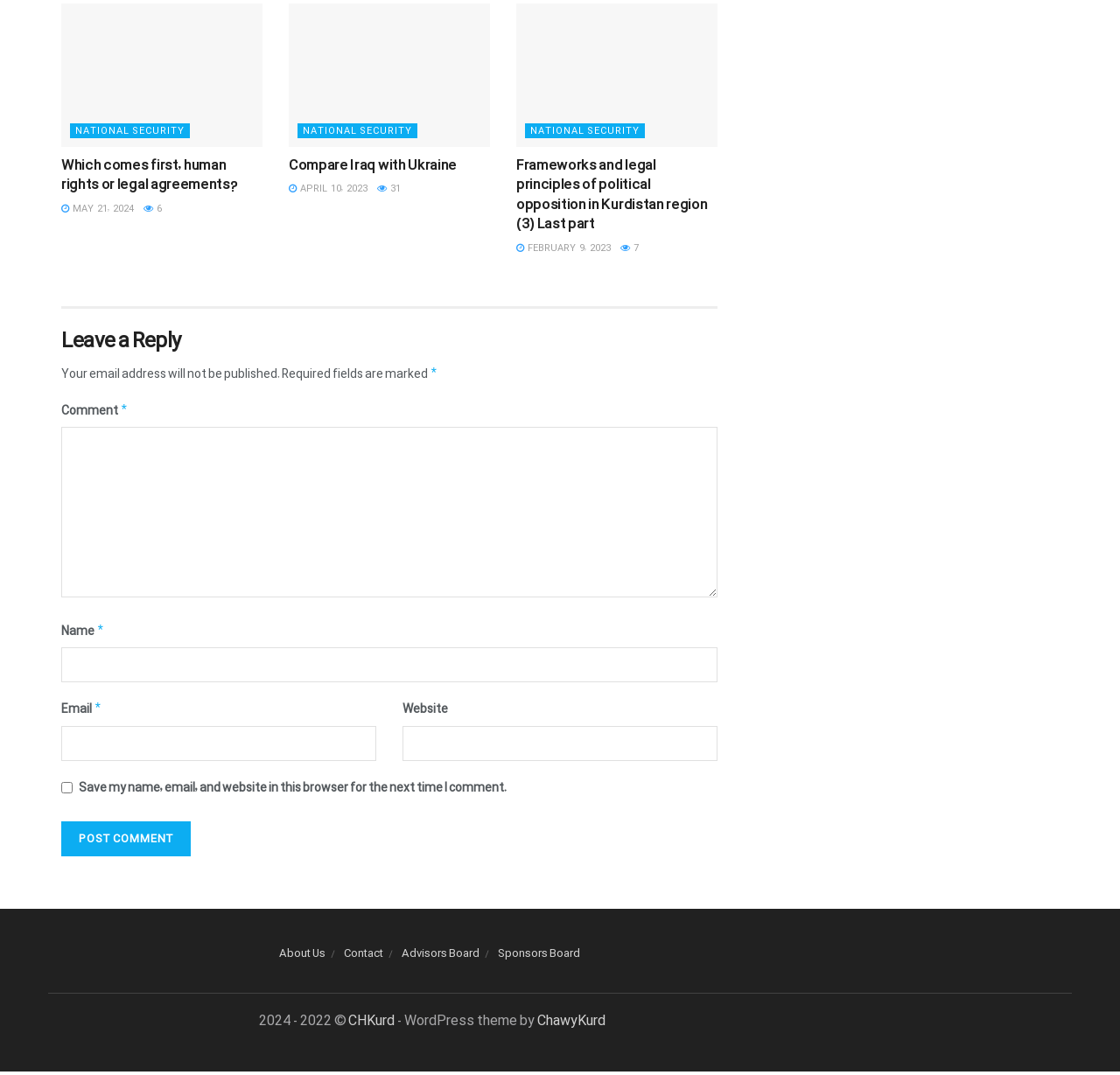Could you find the bounding box coordinates of the clickable area to complete this instruction: "Enter a comment in the text box"?

[0.055, 0.397, 0.641, 0.556]